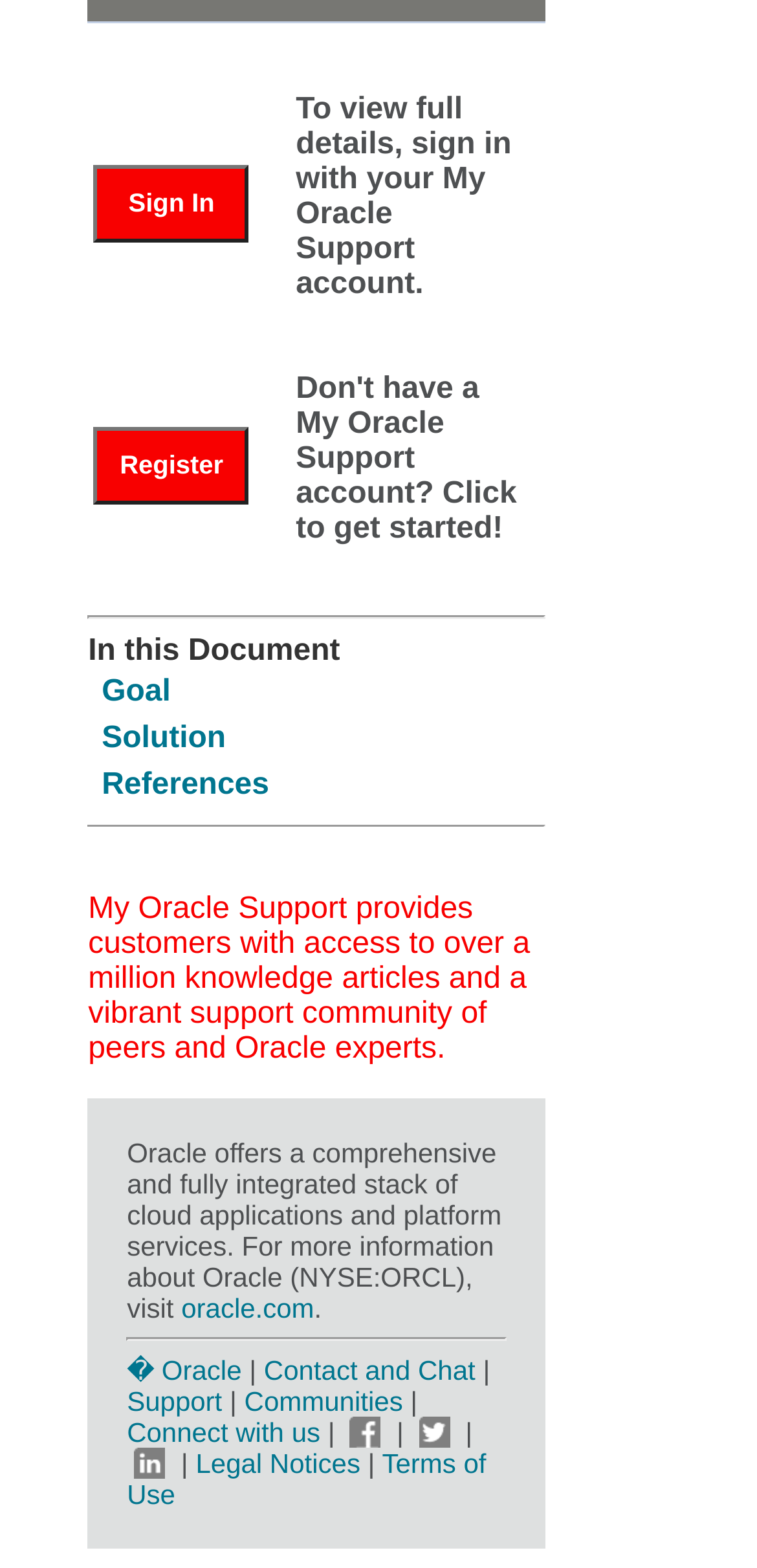Determine the bounding box coordinates of the clickable region to follow the instruction: "View the article published on March 25, 2013".

None